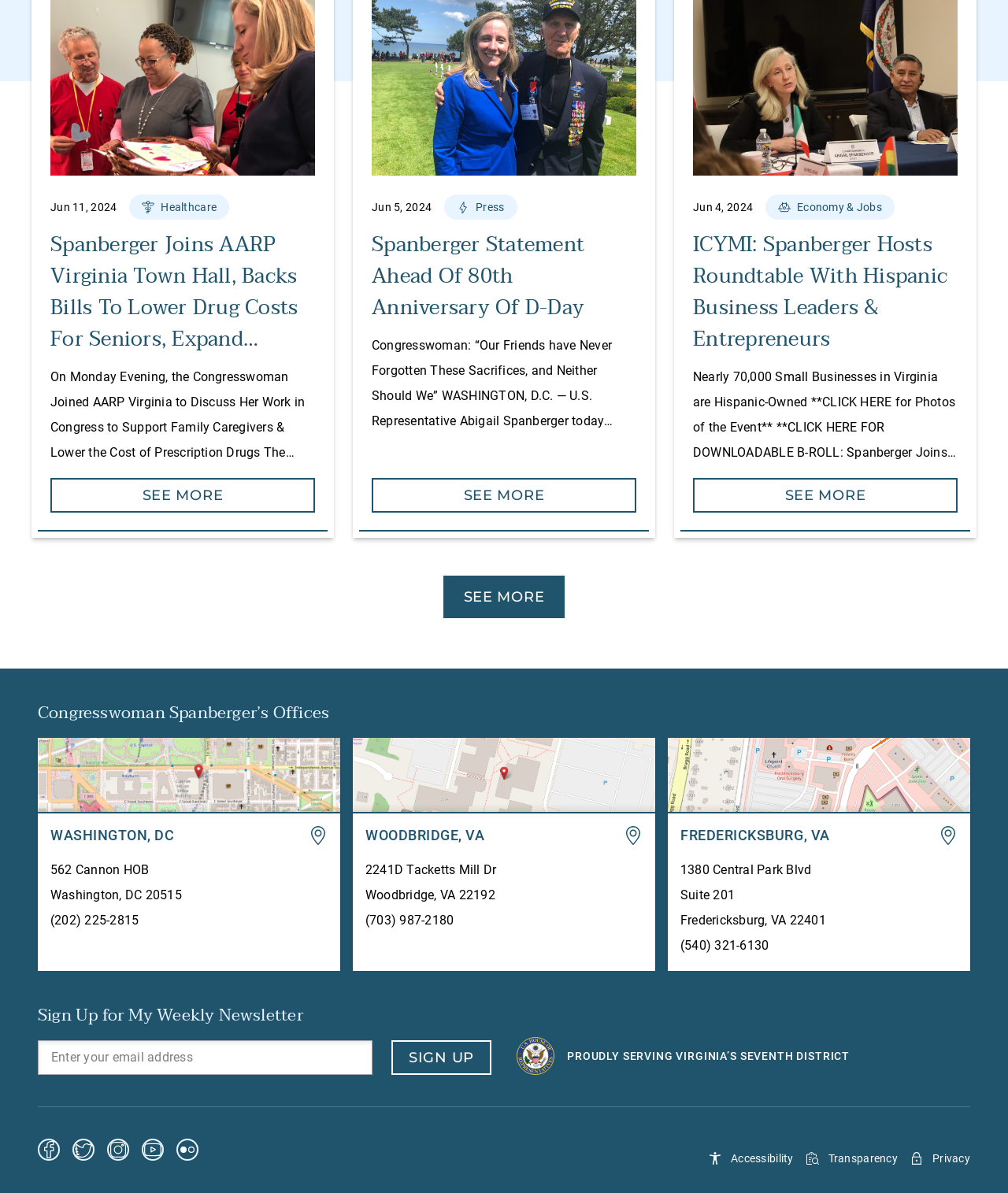Refer to the image and provide an in-depth answer to the question:
What social media platforms does Congresswoman Spanberger have?

I scanned the webpage and found a section with links to various social media platforms, which are Facebook, Twitter, Instagram, Youtube, and Flickr, indicating that Congresswoman Spanberger has a presence on these platforms.